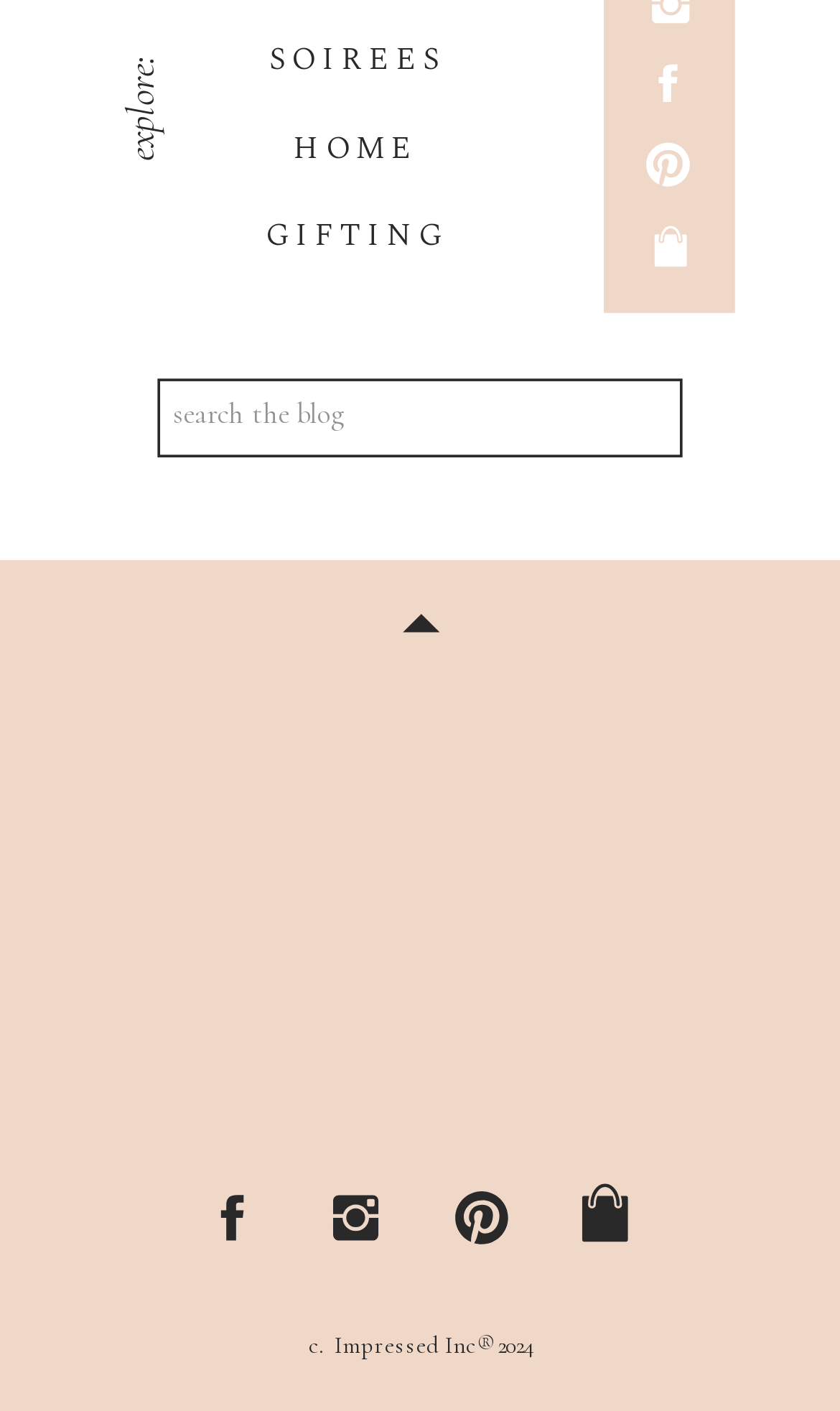Please determine the bounding box coordinates of the element to click in order to execute the following instruction: "Read about Healthy Recipes For Brain Health". The coordinates should be four float numbers between 0 and 1, specified as [left, top, right, bottom].

None